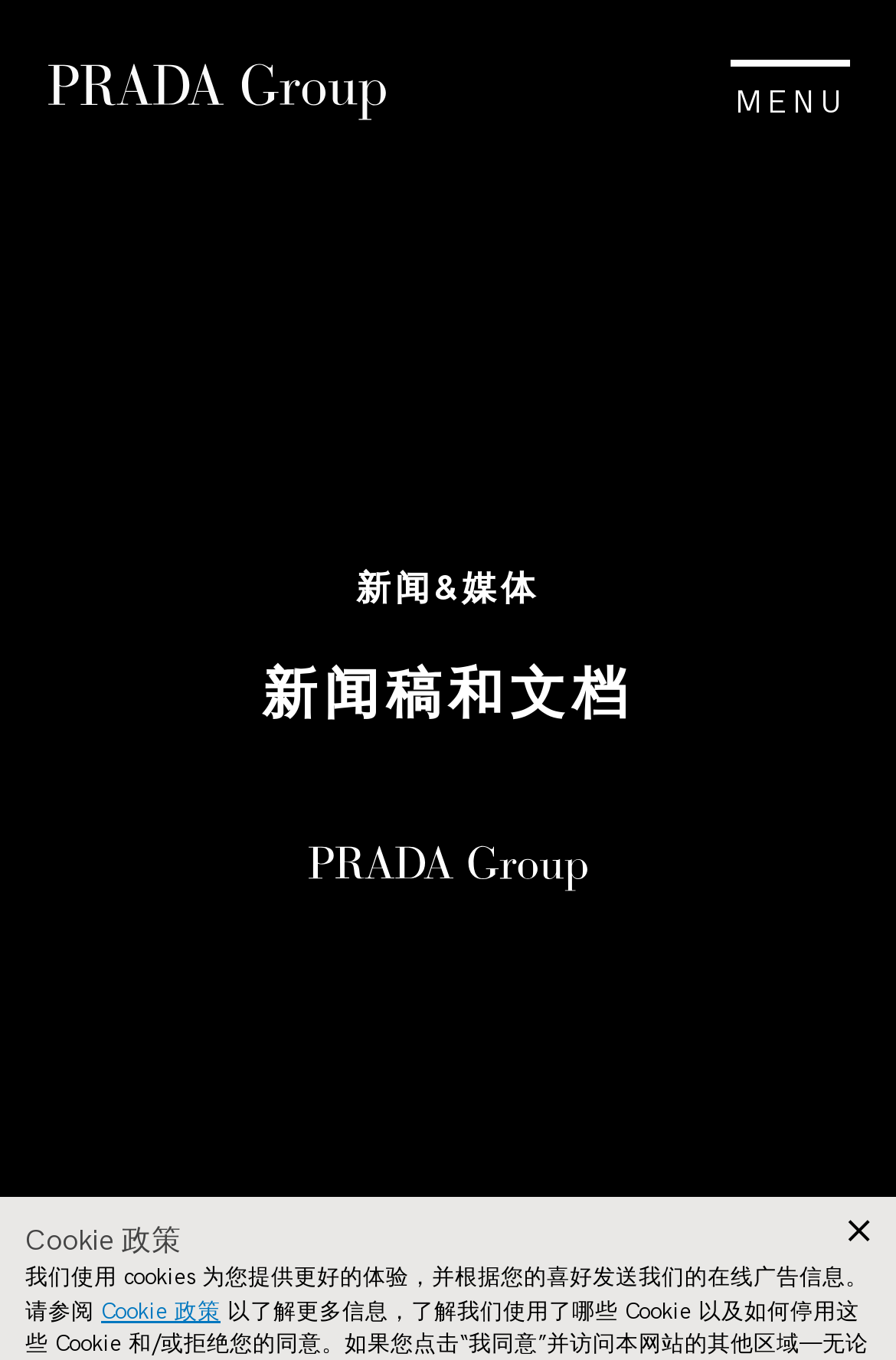Is there a menu button on the webpage?
Please utilize the information in the image to give a detailed response to the question.

I found a button element with the text 'MENU' on the webpage, which suggests that there is a menu button available.